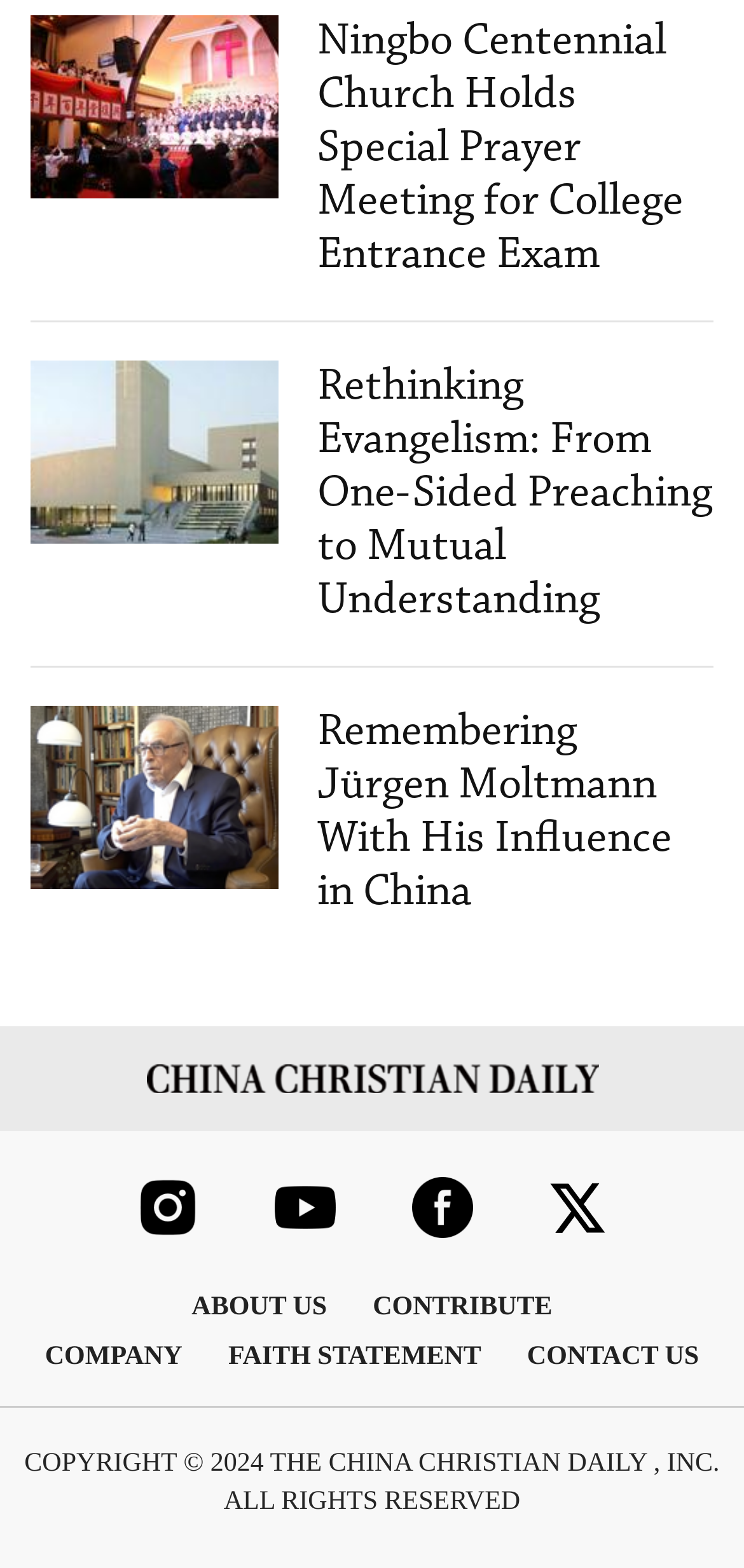From the webpage screenshot, identify the region described by About us. Provide the bounding box coordinates as (top-left x, top-left y, bottom-right x, bottom-right y), with each value being a floating point number between 0 and 1.

[0.227, 0.822, 0.47, 0.853]